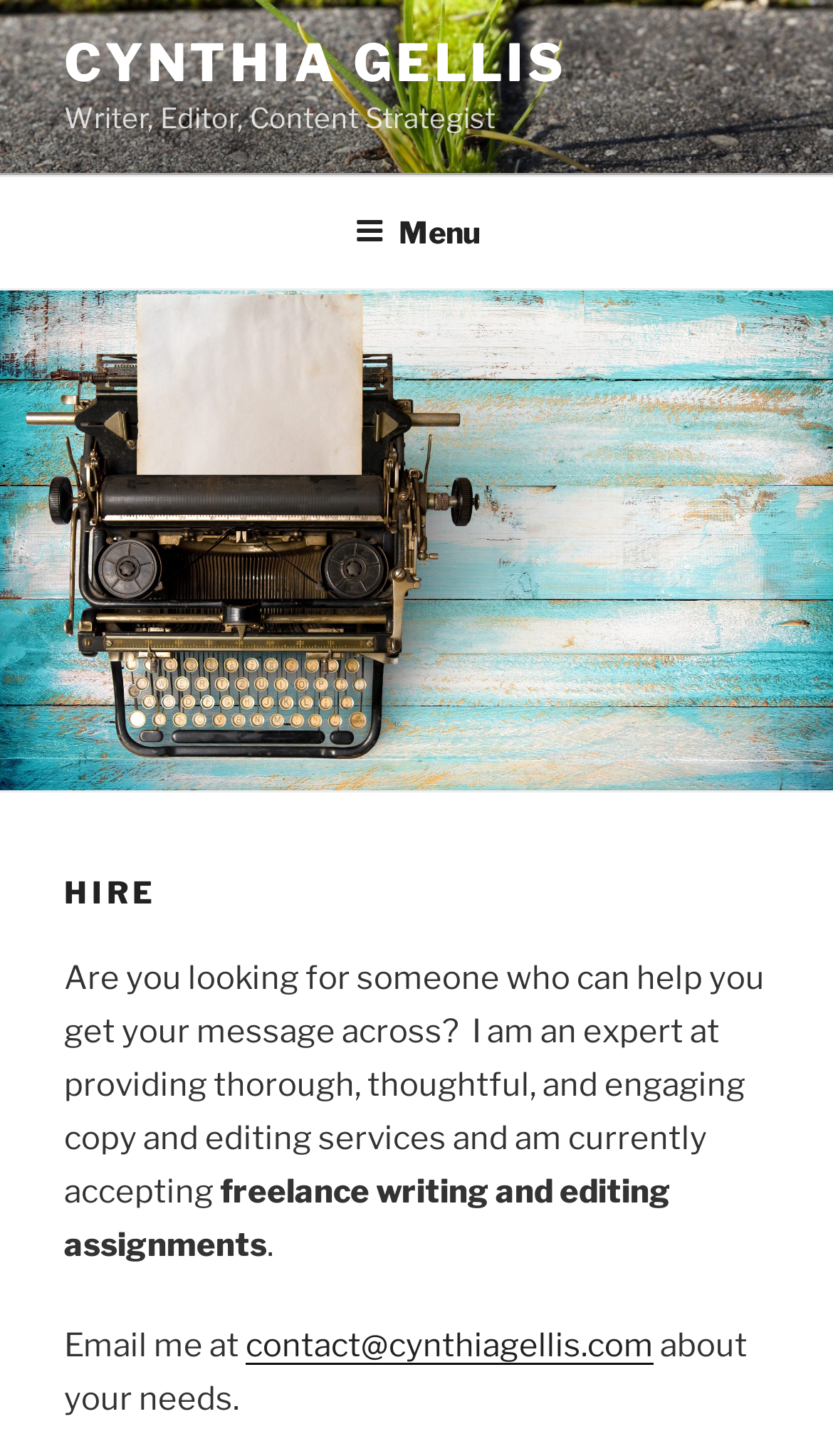What is the email address to contact Cynthia Gellis? Based on the image, give a response in one word or a short phrase.

contact@cynthiagellis.com